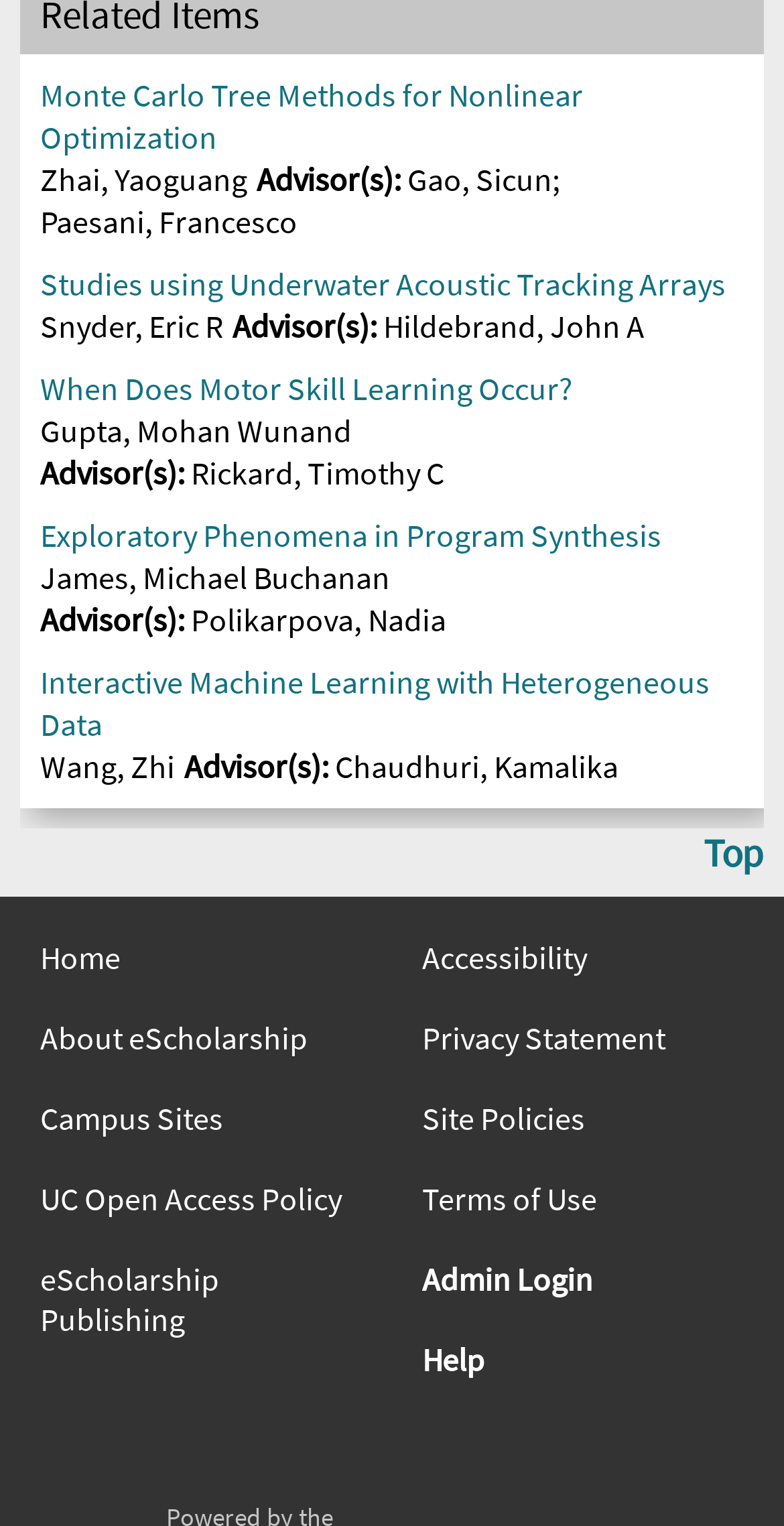Identify the bounding box coordinates necessary to click and complete the given instruction: "View the details of 'Monte Carlo Tree Methods for Nonlinear Optimization'".

[0.051, 0.049, 0.949, 0.104]